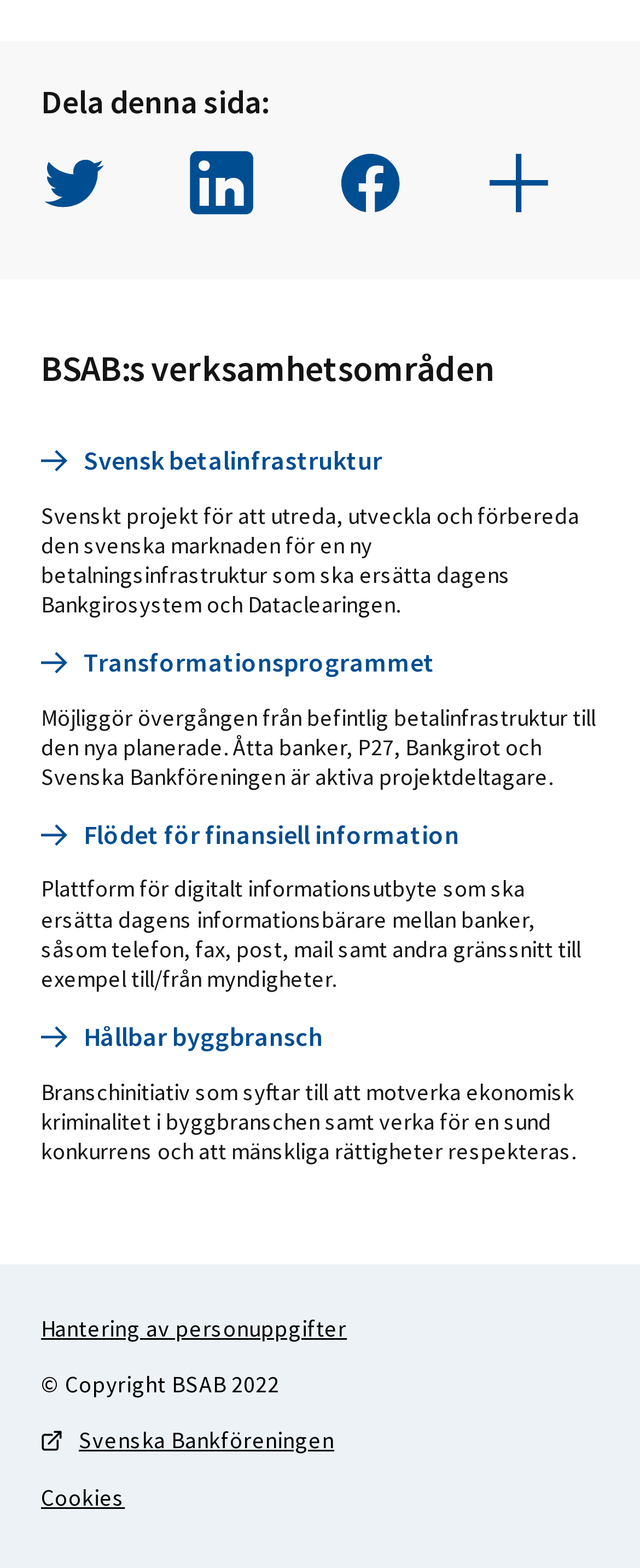What is the purpose of the Transformationsprogrammet?
Can you provide an in-depth and detailed response to the question?

According to the webpage, the Transformationsprogrammet is aimed at enabling the transition from the existing payment infrastructure to the new planned one, with eight banks, P27, Bankgirot, and Svenska Bankföreningen as active project participants.